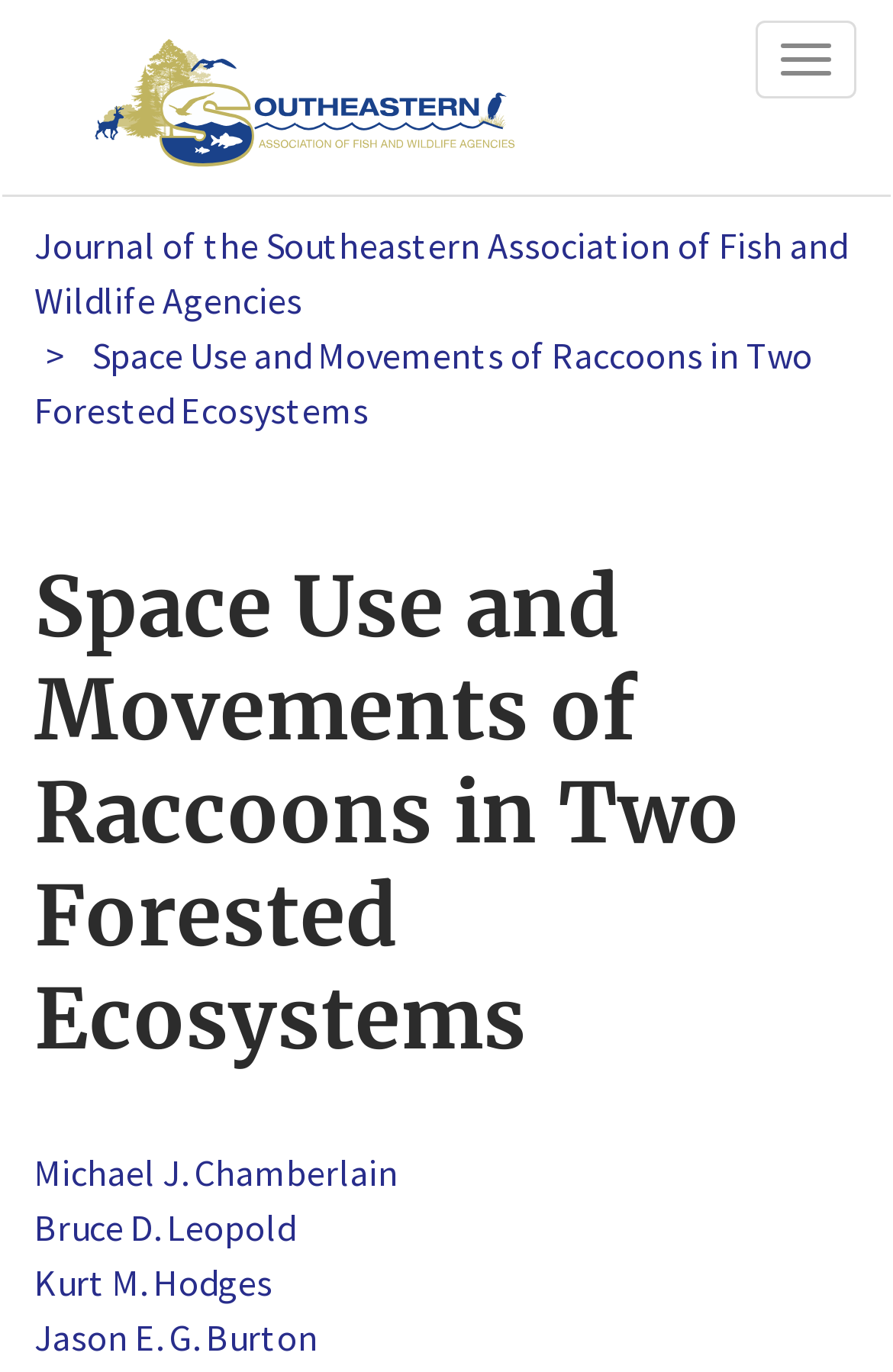Explain the webpage's layout and main content in detail.

The webpage is about a research article titled "Space Use and Movements of Raccoons in Two Forested Ecosystems". At the top left corner, there is a link to "Skip to main content". Next to it, on the top center, is a link to "Home" accompanied by a small "Home" icon. On the top right corner, there is a "Toggle navigation" button.

Below the top navigation bar, the title of the article is prominently displayed, with the journal name "Journal of the Southeastern Association of Fish and Wildlife Agencies" above it. The title is repeated again below the journal name, taking up most of the width of the page.

At the bottom of the title section, there are four links to the authors of the article: Michael J. Chamberlain, Bruce D. Leopold, Kurt M. Hodges, and Jason E. G. Burton. These links are aligned to the left and stacked vertically.

The meta description provides a brief summary of the article, stating that raccoons are important furbearers that generate income and recreation in the southeastern United States, and that there are growing concerns about their impact on wildlife populations, necessitating sound information on the topic.